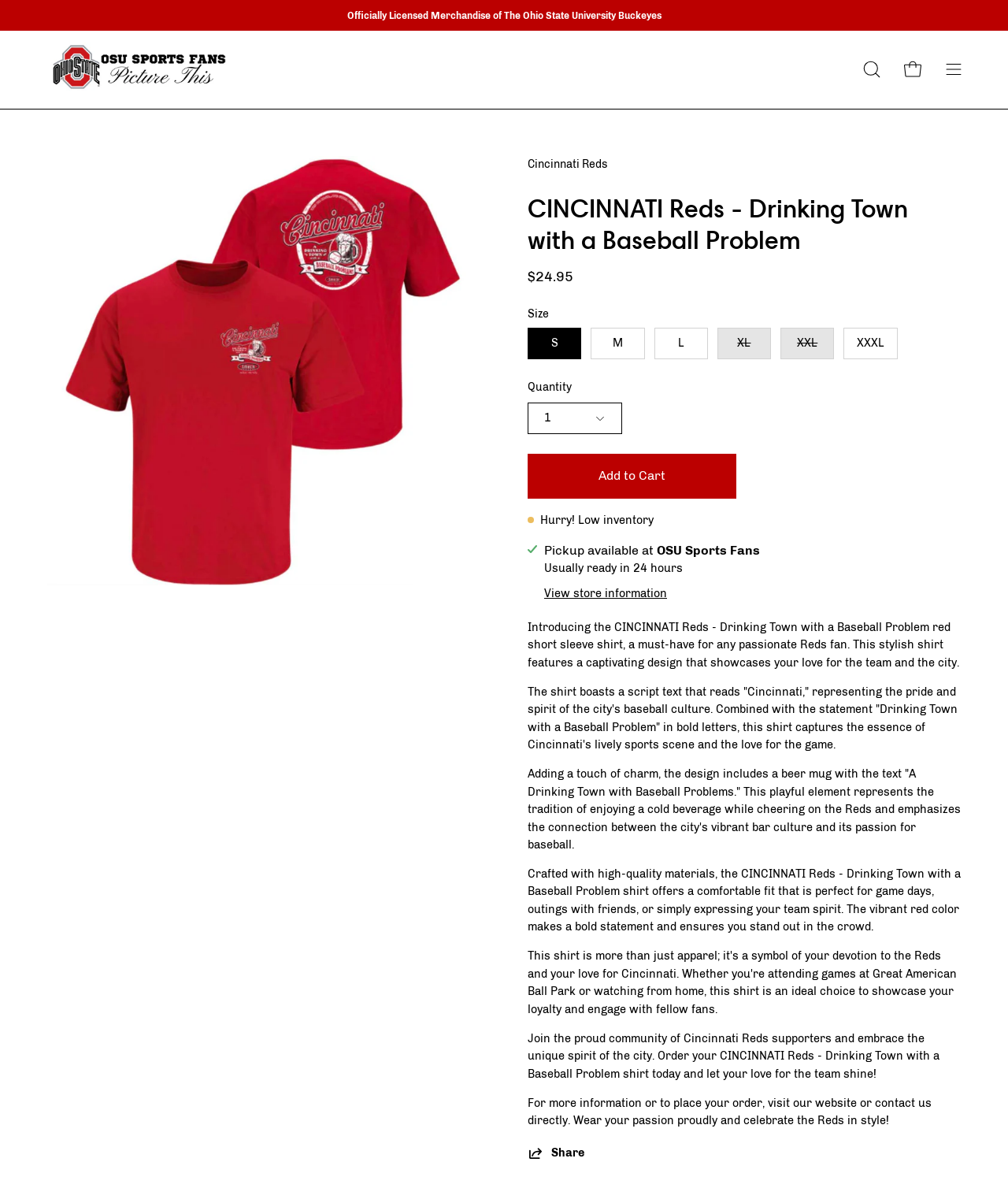What is the theme of the shirt design?
Based on the image, give a one-word or short phrase answer.

Baseball and drinking